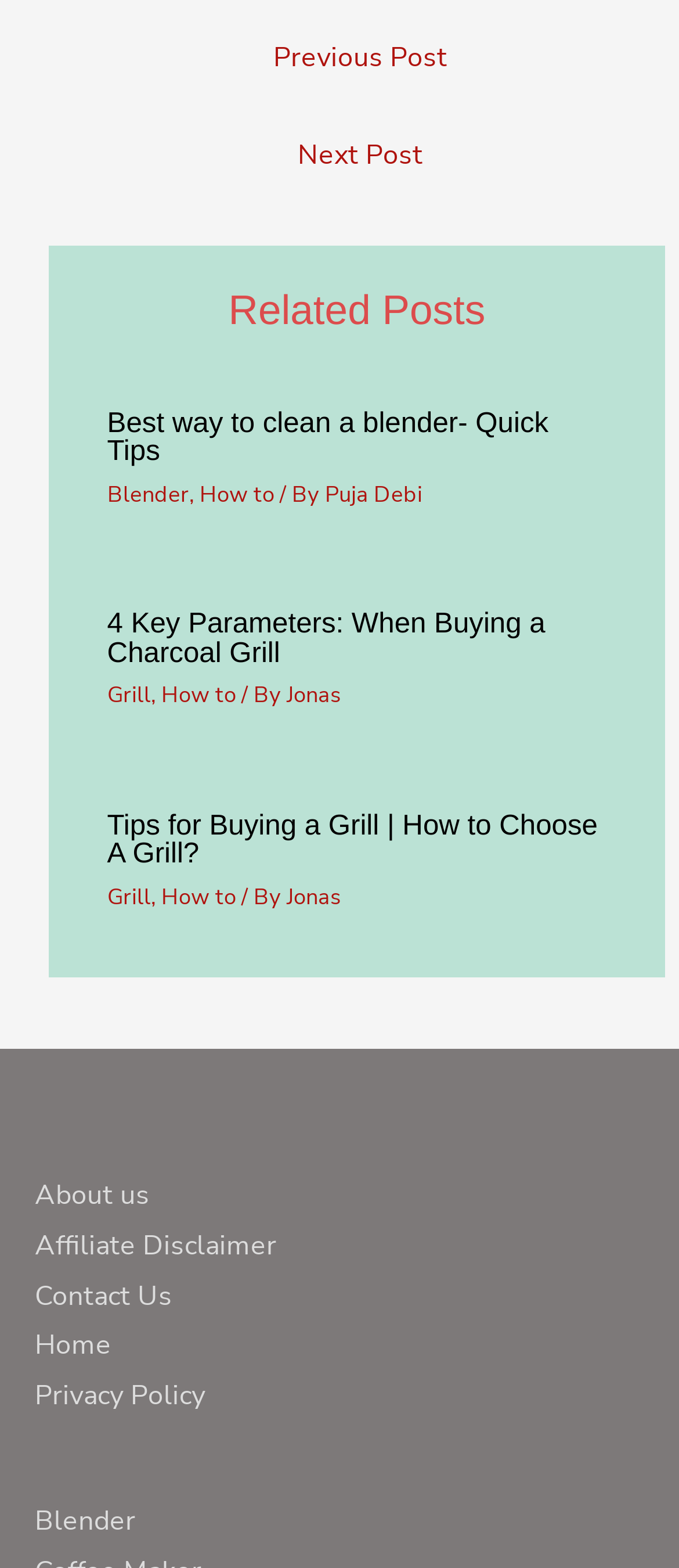Specify the bounding box coordinates of the area to click in order to follow the given instruction: "read about best way to clean a blender."

[0.158, 0.261, 0.894, 0.297]